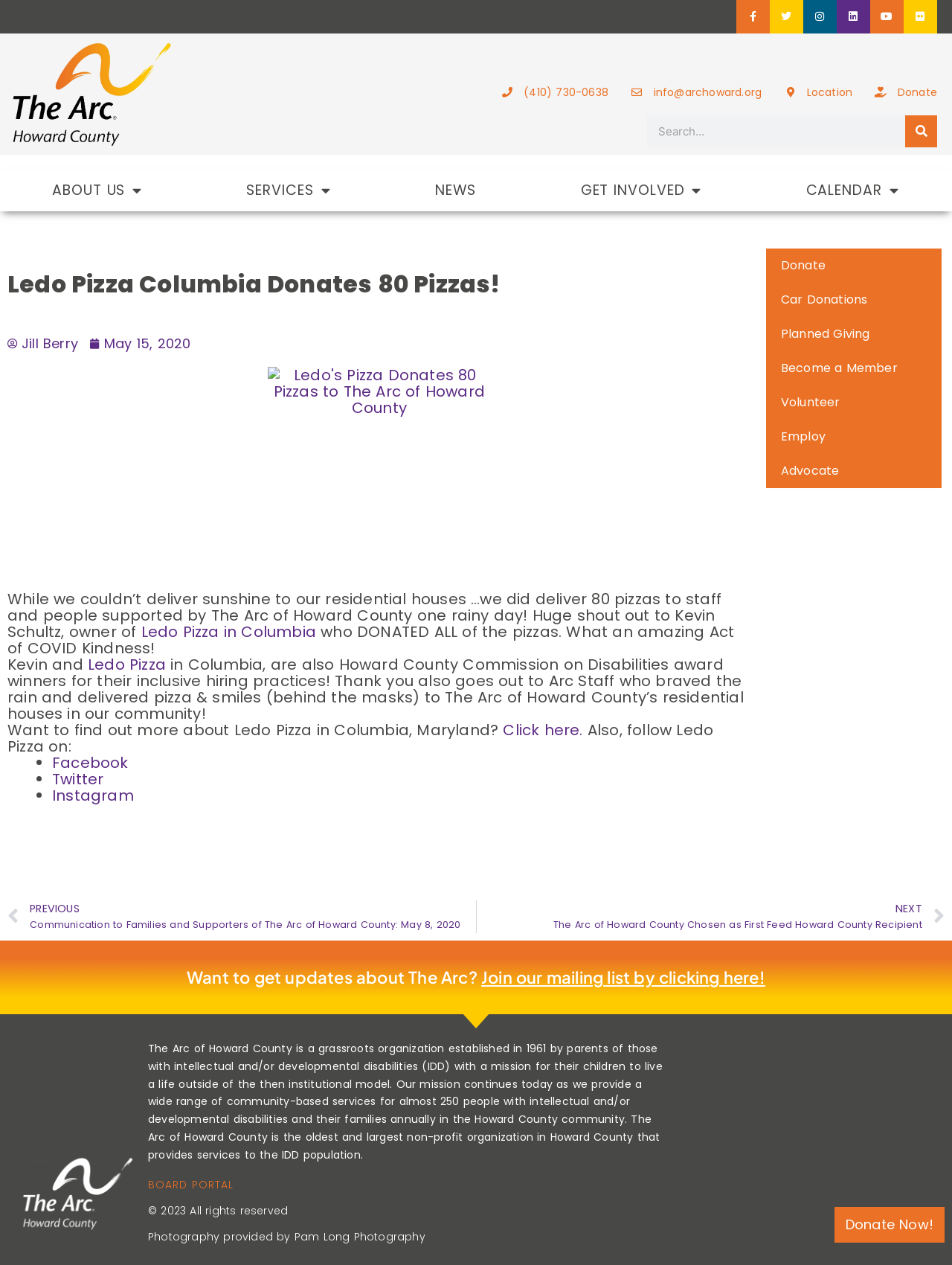What is the phone number to contact The Arc of Howard County?
Use the image to answer the question with a single word or phrase.

(410) 730-0638